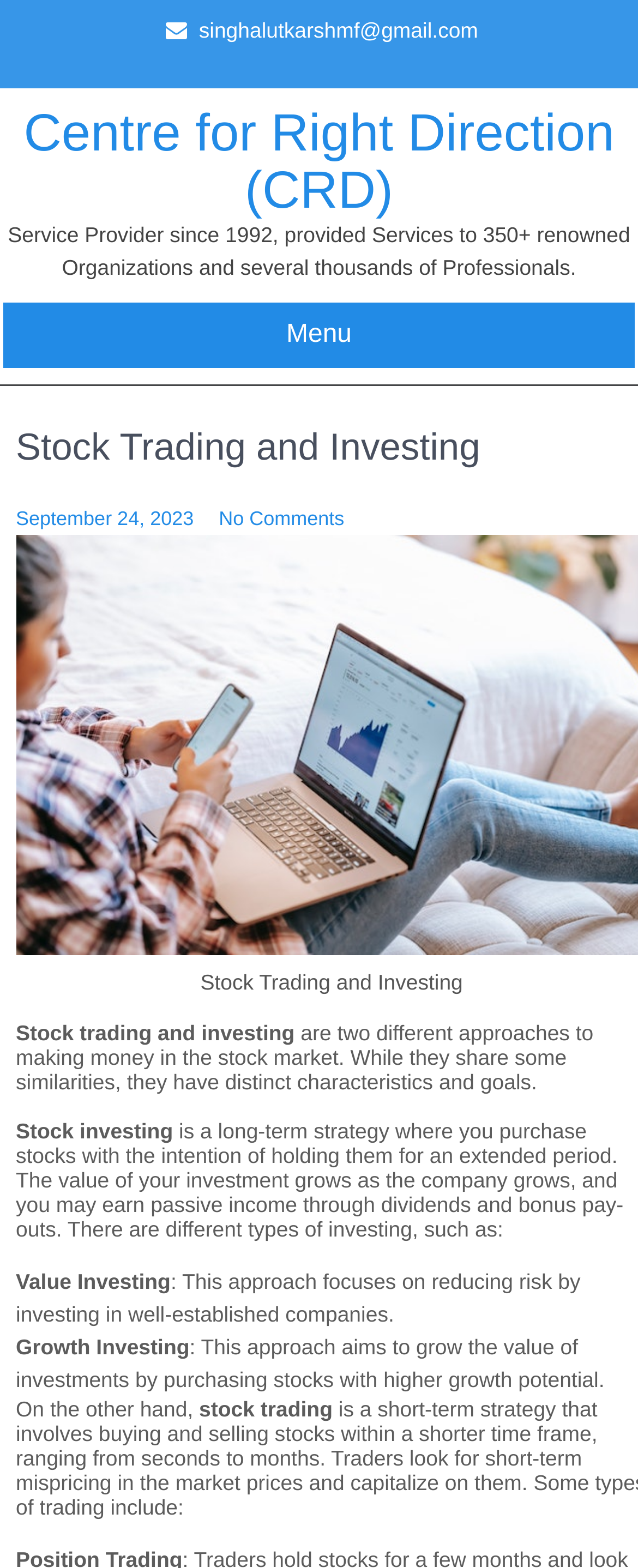How many types of investing are mentioned?
Refer to the image and give a detailed answer to the query.

The webpage mentions two types of investing: Value Investing and Growth Investing. These are mentioned in the static text elements with descriptions of each type.